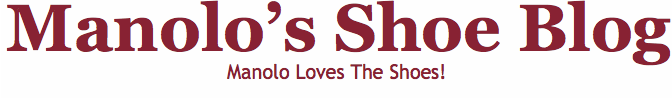Provide a comprehensive description of the image.

This image displays the title banner of "Manolo's Shoe Blog," prominently showcasing the name in a bold, elegant font. The header is styled in a deep burgundy color against a crisp white background, emphasizing the blog's focus on stylish footwear. Below the main title, a tagline reads "Manolo Loves The Shoes!" which adds a personal touch, indicating a passion for shoes that resonates throughout the blog. This visually inviting banner sets the tone for readers, drawing them into the whimsical and fashionable world of shoe commentary and design featured on the site.